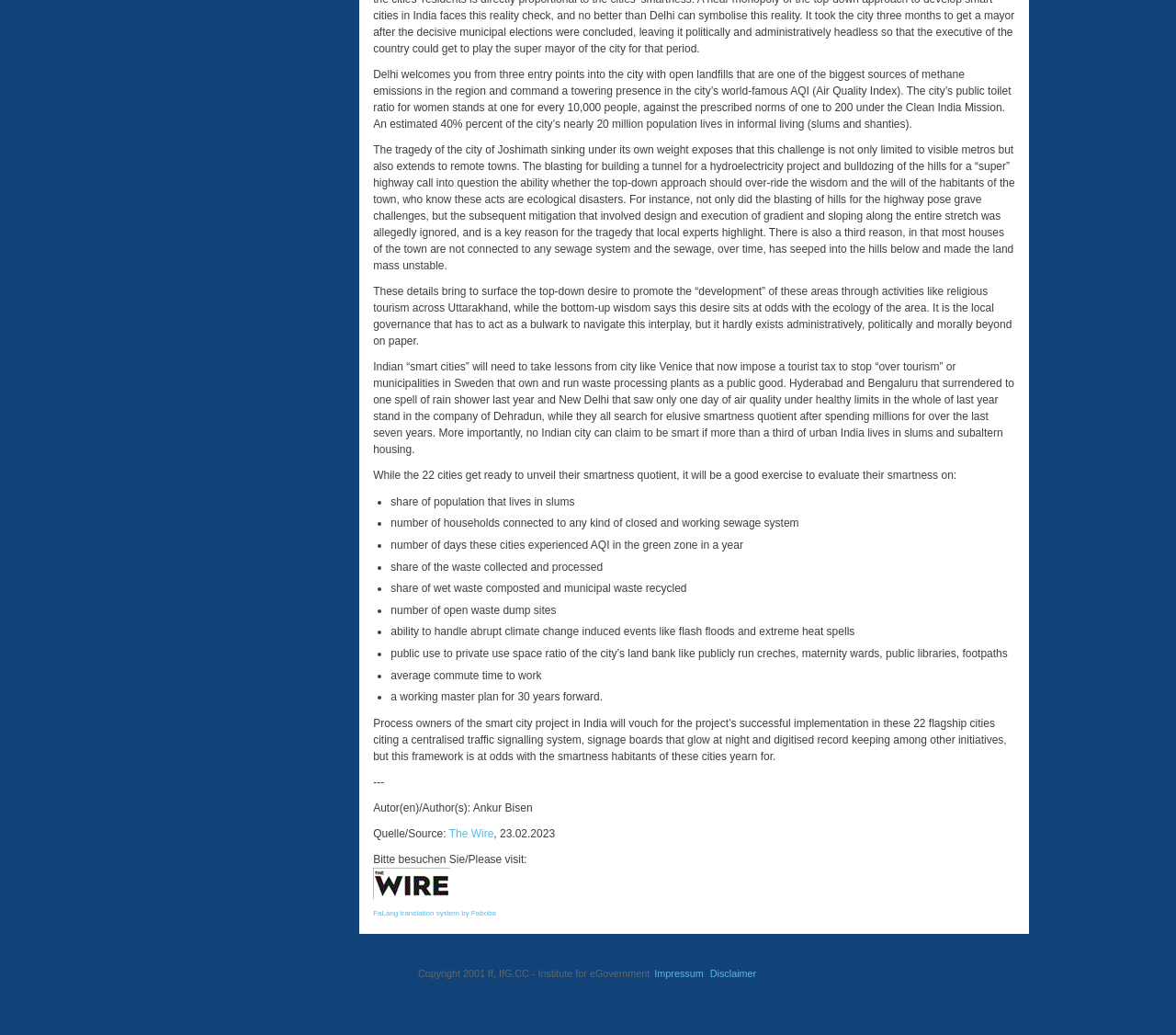Who is the author of the article?
Give a one-word or short-phrase answer derived from the screenshot.

Ankur Bisen